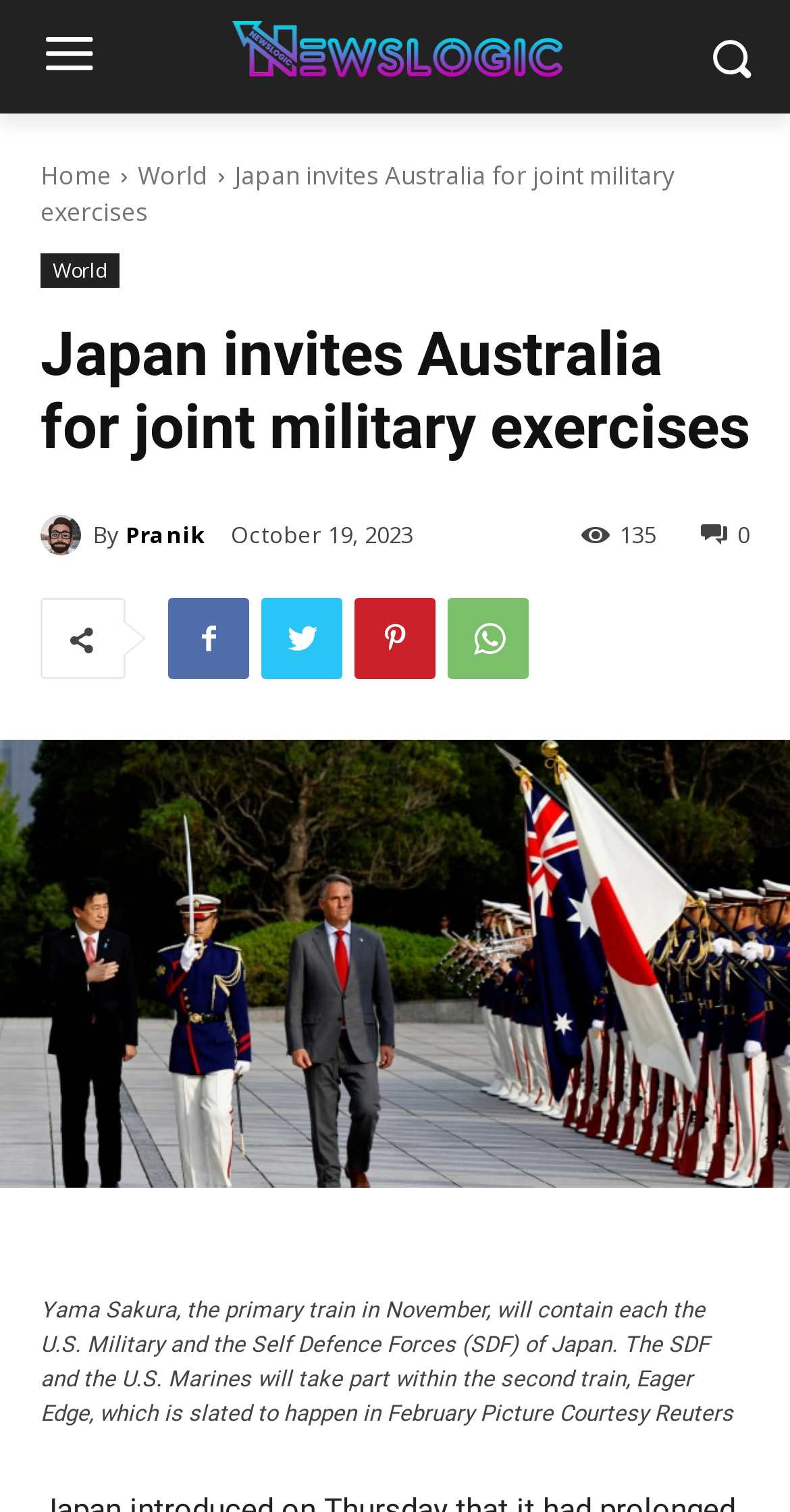Please provide a one-word or phrase answer to the question: 
What is the author of the article?

Pranik